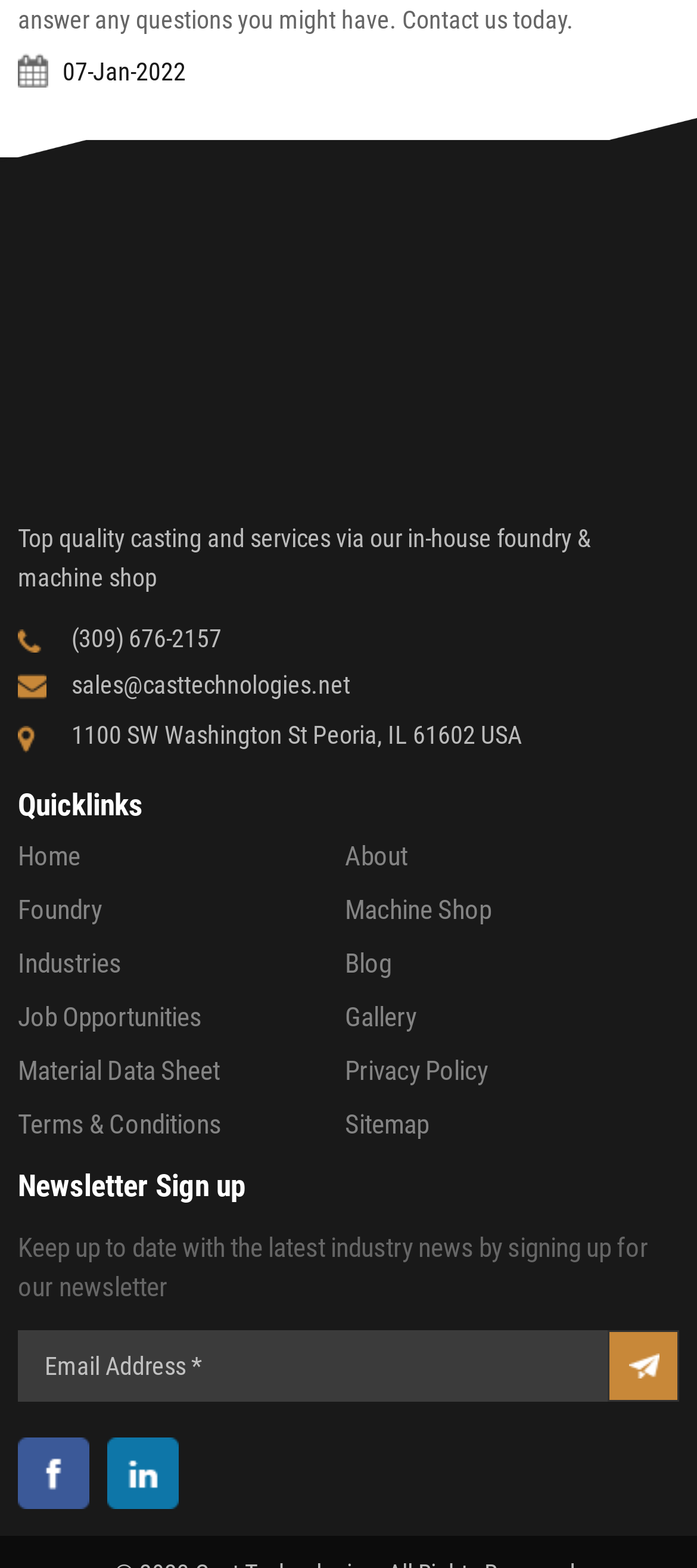Identify the bounding box coordinates of the section that should be clicked to achieve the task described: "go to Louis Vuitton Europe".

None